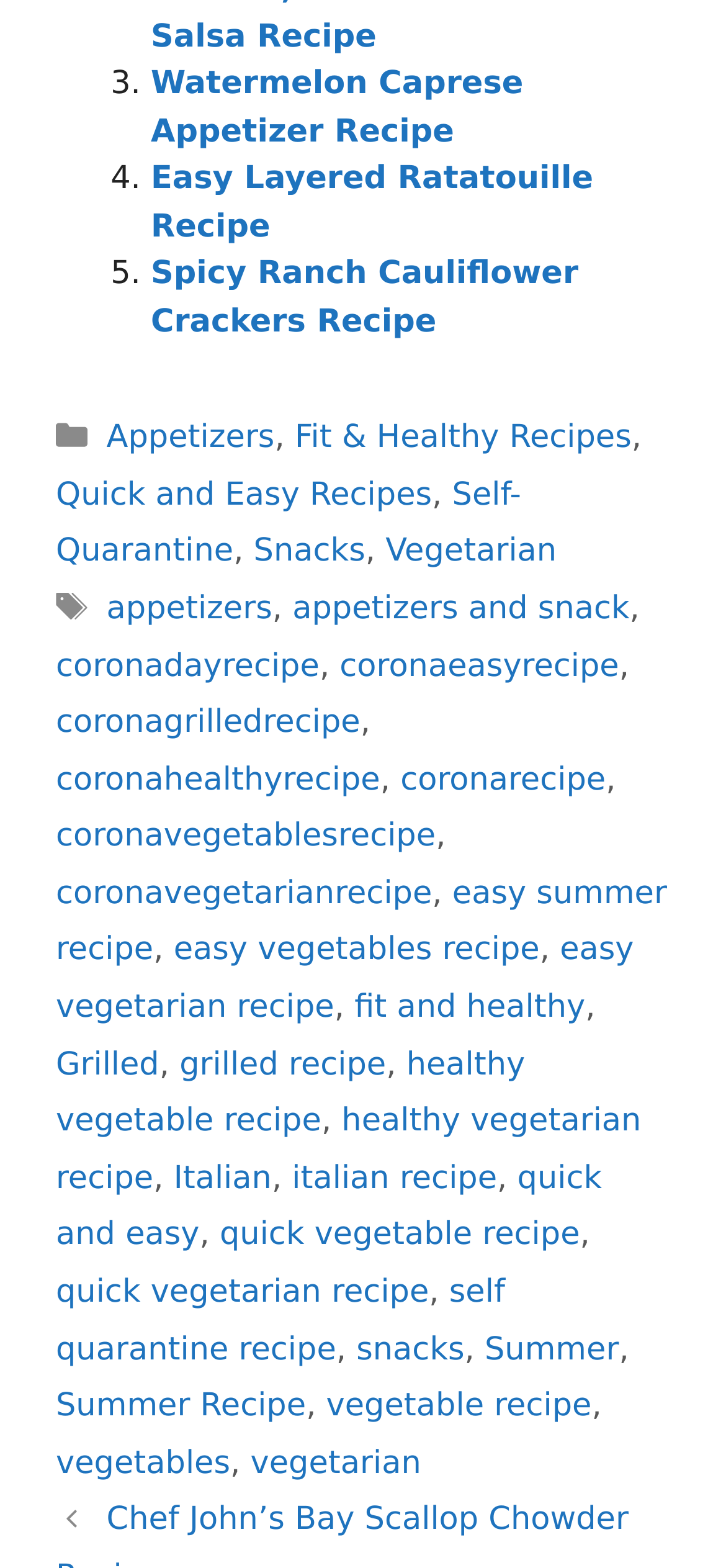Please provide a comprehensive response to the question based on the details in the image: How many recipe links are on this webpage?

I counted the number of link elements on the webpage that have a description starting with a recipe name, such as 'Watermelon Caprese Appetizer Recipe' or 'Easy Layered Ratatouille Recipe'. There are 30 such links.